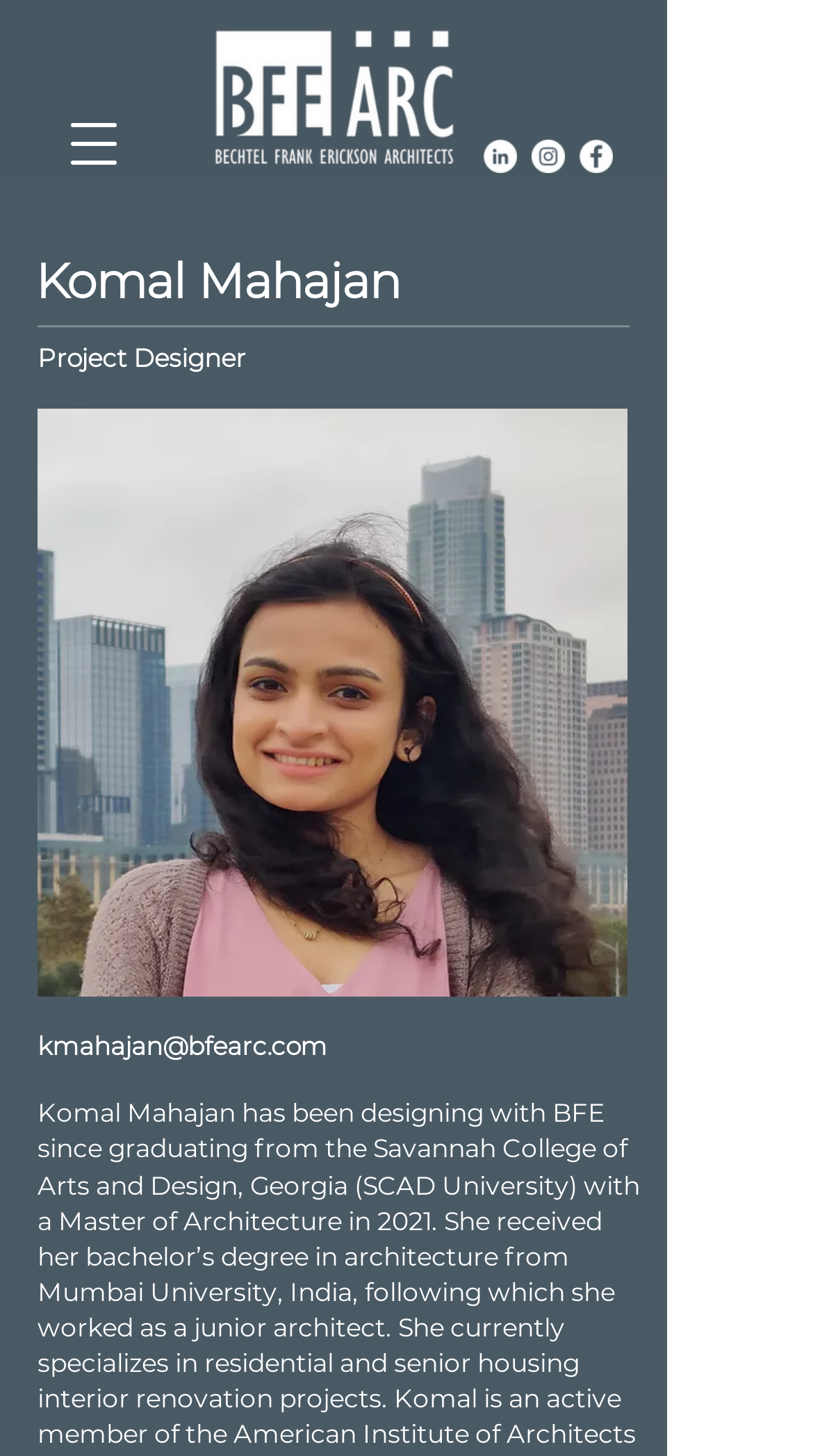Summarize the webpage with a detailed and informative caption.

This webpage is about Komal Mahajan, a project designer. At the top left, there is a button to open a navigation menu. Next to it, there is a logo image of BFE, which is a rectangular shape taking up about a quarter of the screen width. Below the logo, there is a large heading with the name "Komal Mahajan" in bold font. 

Under the heading, there is a smaller text "Project Designer" that describes Komal's profession. To the right of this text, there is a large rectangular image of Komal, taking up most of the screen width. 

At the top right, there is a social bar with three links, likely representing Komal's social media profiles. Below the social bar, there is a contact link with Komal's email address.